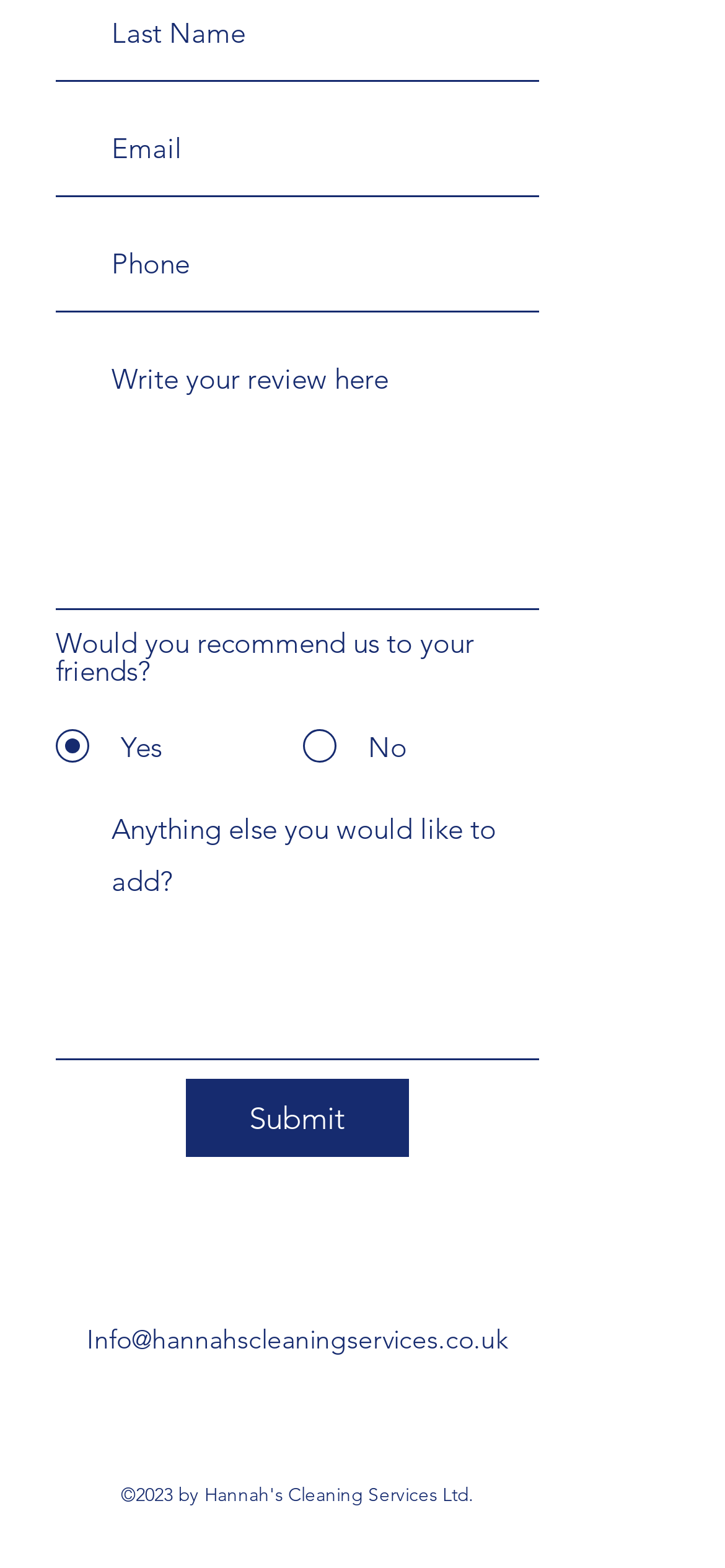Kindly provide the bounding box coordinates of the section you need to click on to fulfill the given instruction: "Contact via email".

[0.119, 0.844, 0.701, 0.865]